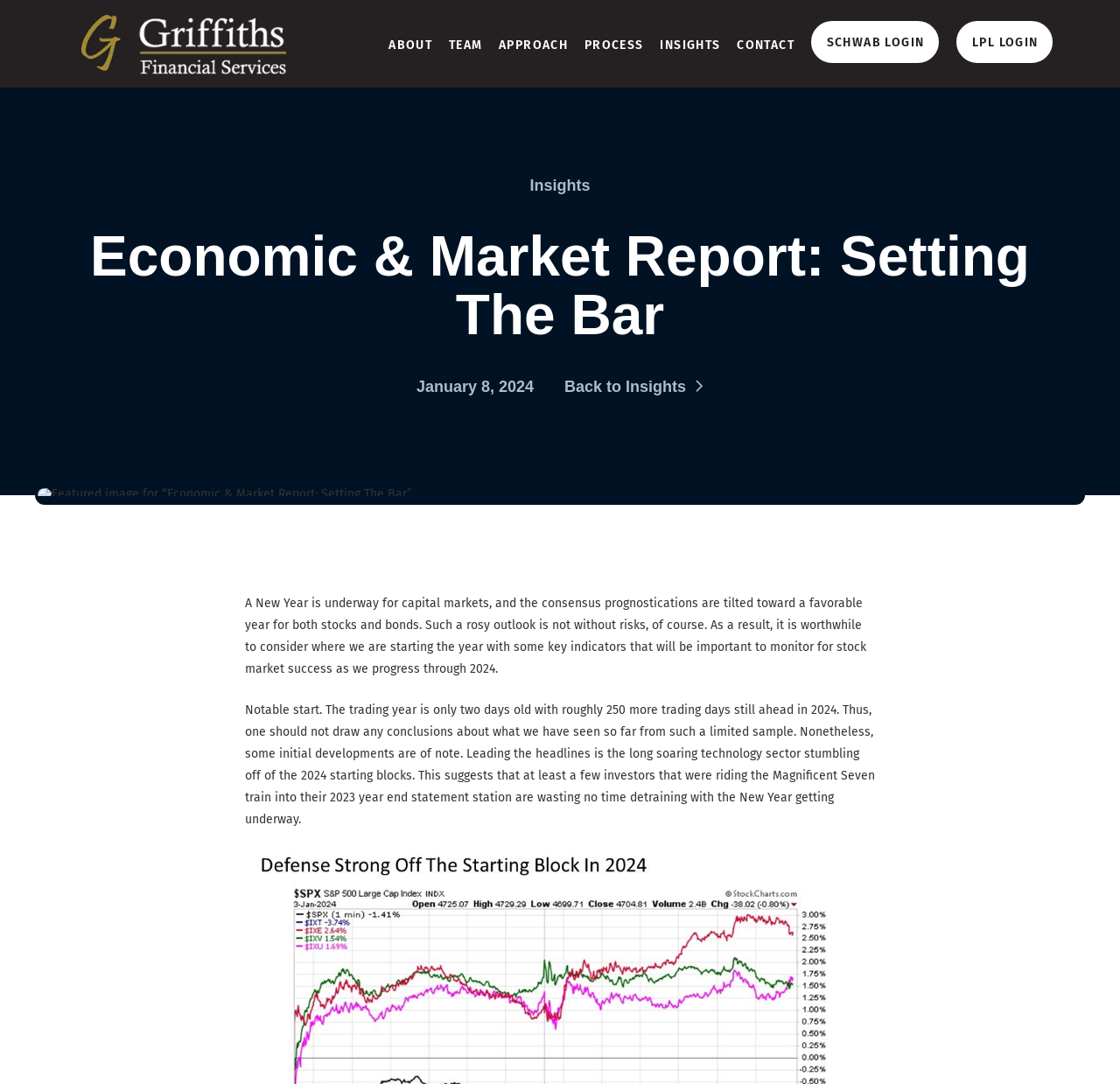Please predict the bounding box coordinates of the element's region where a click is necessary to complete the following instruction: "Click on the 'Round Central table – Mueble design 3' link". The coordinates should be represented by four float numbers between 0 and 1, i.e., [left, top, right, bottom].

None